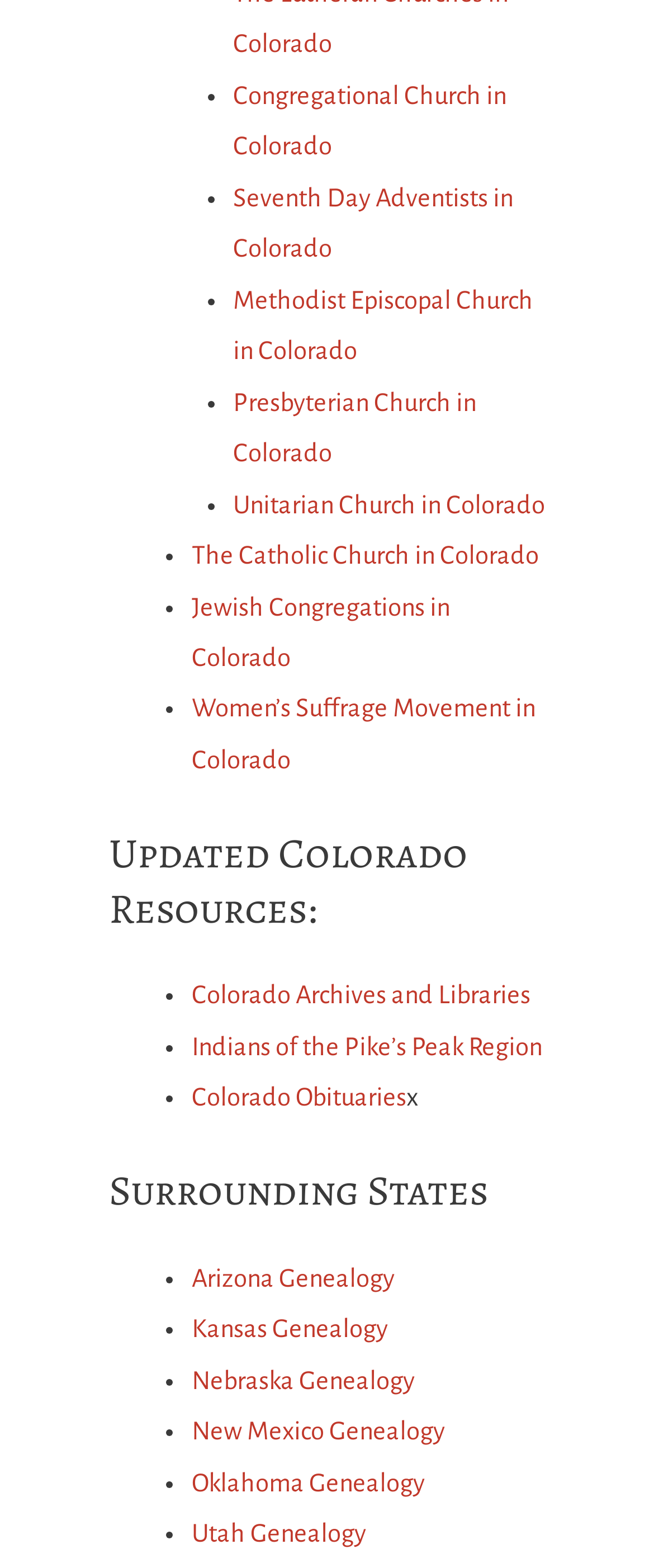Identify the bounding box coordinates for the region to click in order to carry out this instruction: "View Presbyterian Church in Colorado". Provide the coordinates using four float numbers between 0 and 1, formatted as [left, top, right, bottom].

[0.356, 0.248, 0.728, 0.297]